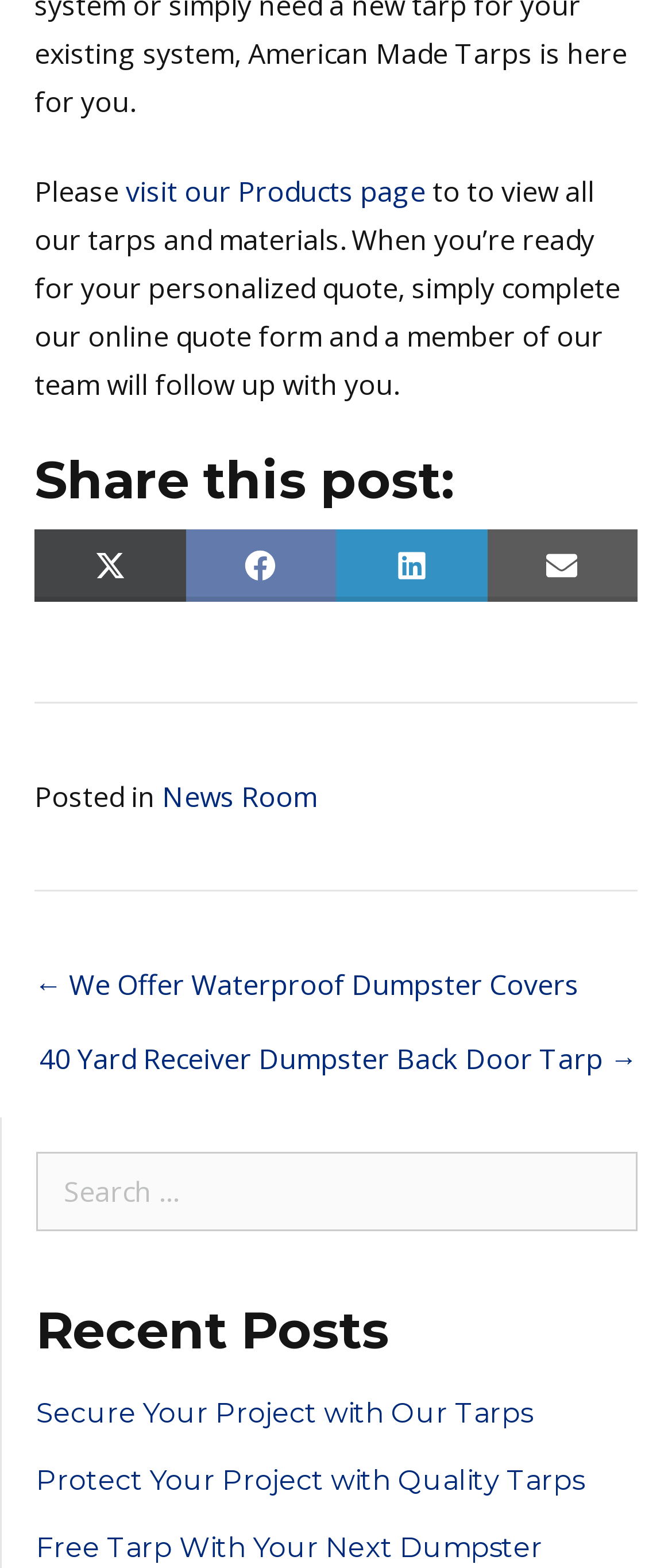Kindly provide the bounding box coordinates of the section you need to click on to fulfill the given instruction: "go to the next post".

[0.059, 0.659, 0.949, 0.69]